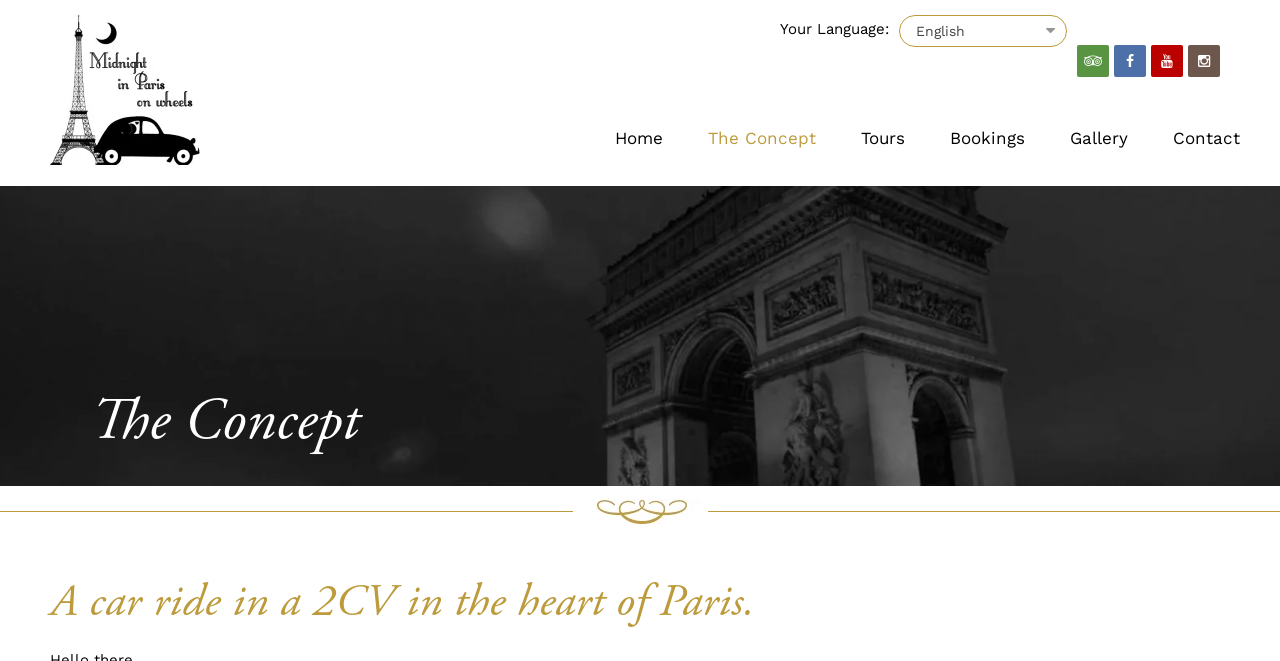Use a single word or phrase to answer the question:
What is the name of the tour?

Midnight In Paris On Wheels